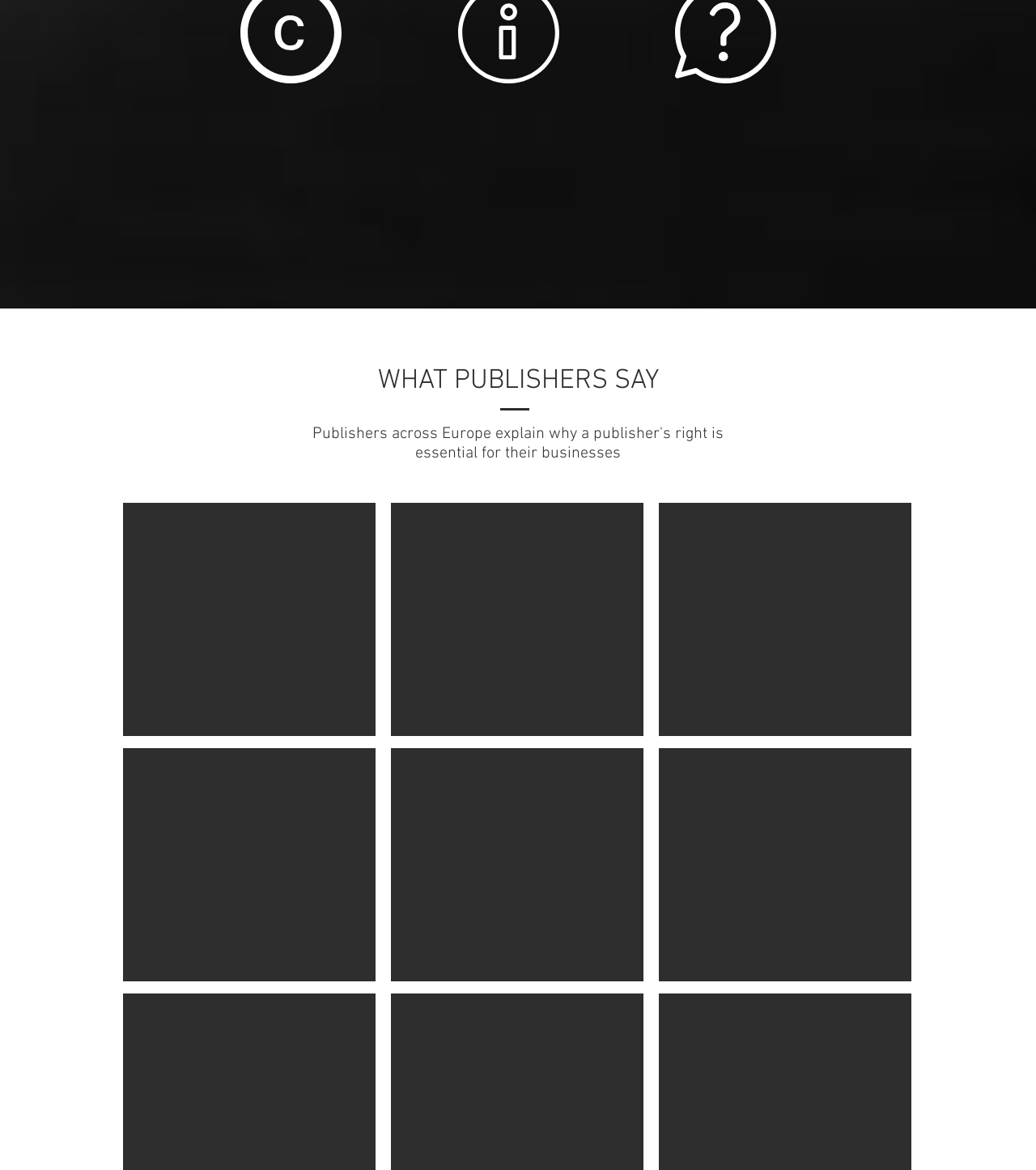Kindly respond to the following question with a single word or a brief phrase: 
What is the main topic of the quotes?

Press publishers' rights